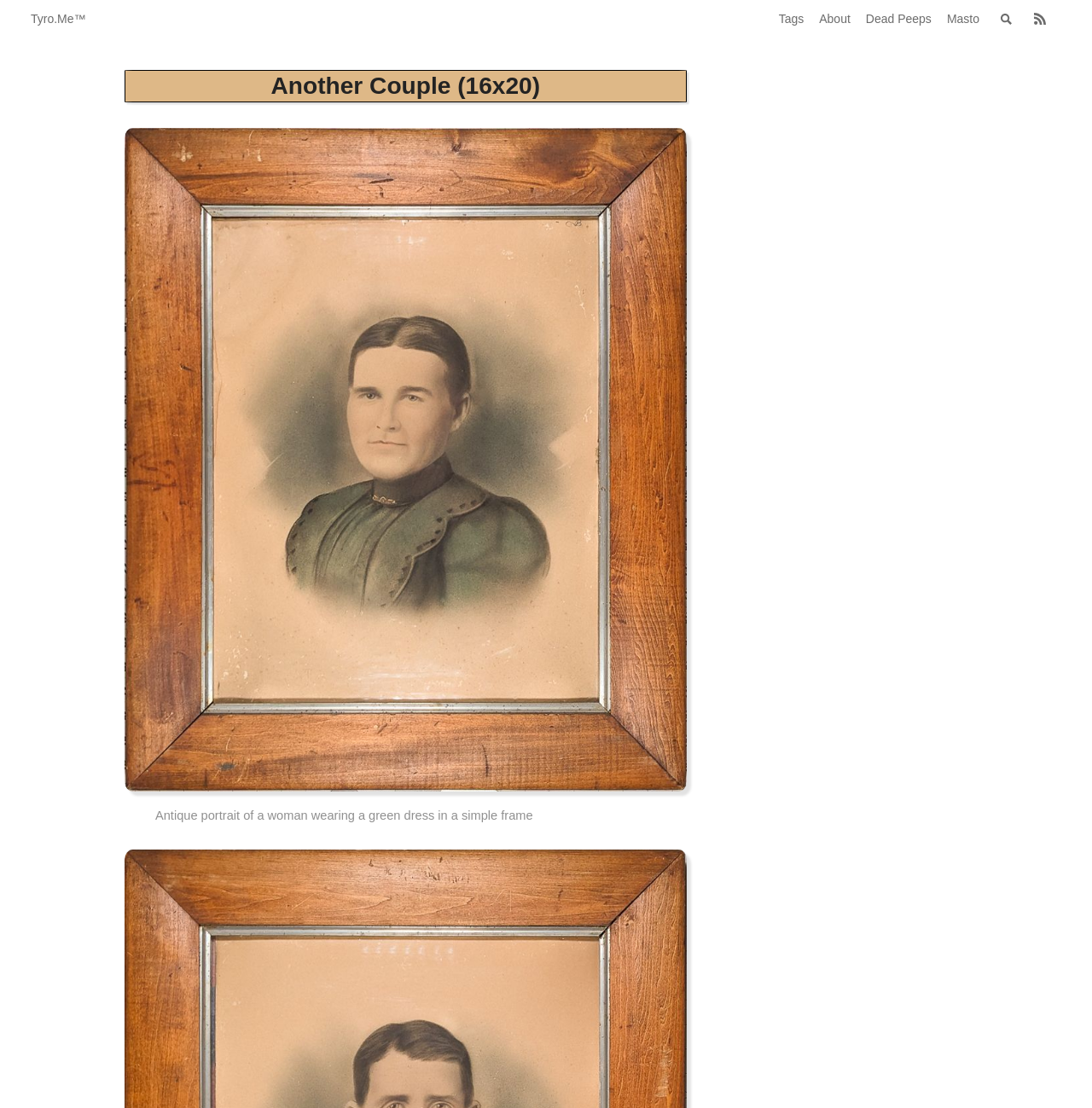Provide your answer in a single word or phrase: 
How many links are in the top navigation bar?

6